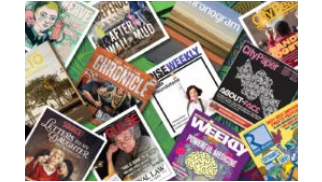What is the significance of the arrangement of the covers?
Using the visual information, respond with a single word or phrase.

Celebration of diverse voices